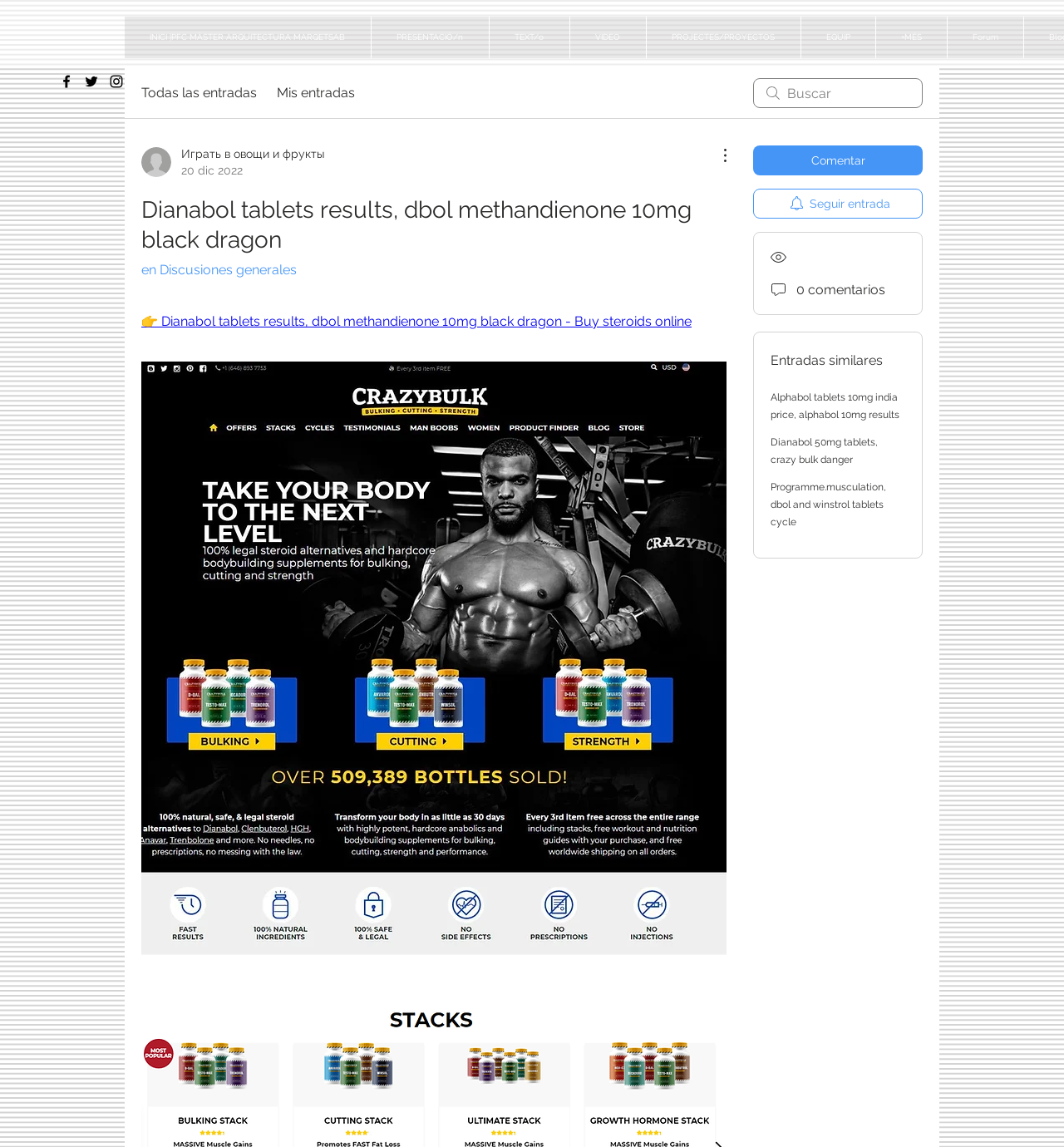Please give a one-word or short phrase response to the following question: 
What is the text of the first link on the webpage?

INICI |PFC MÀSTER ARQUITECTURA MARQETSAB